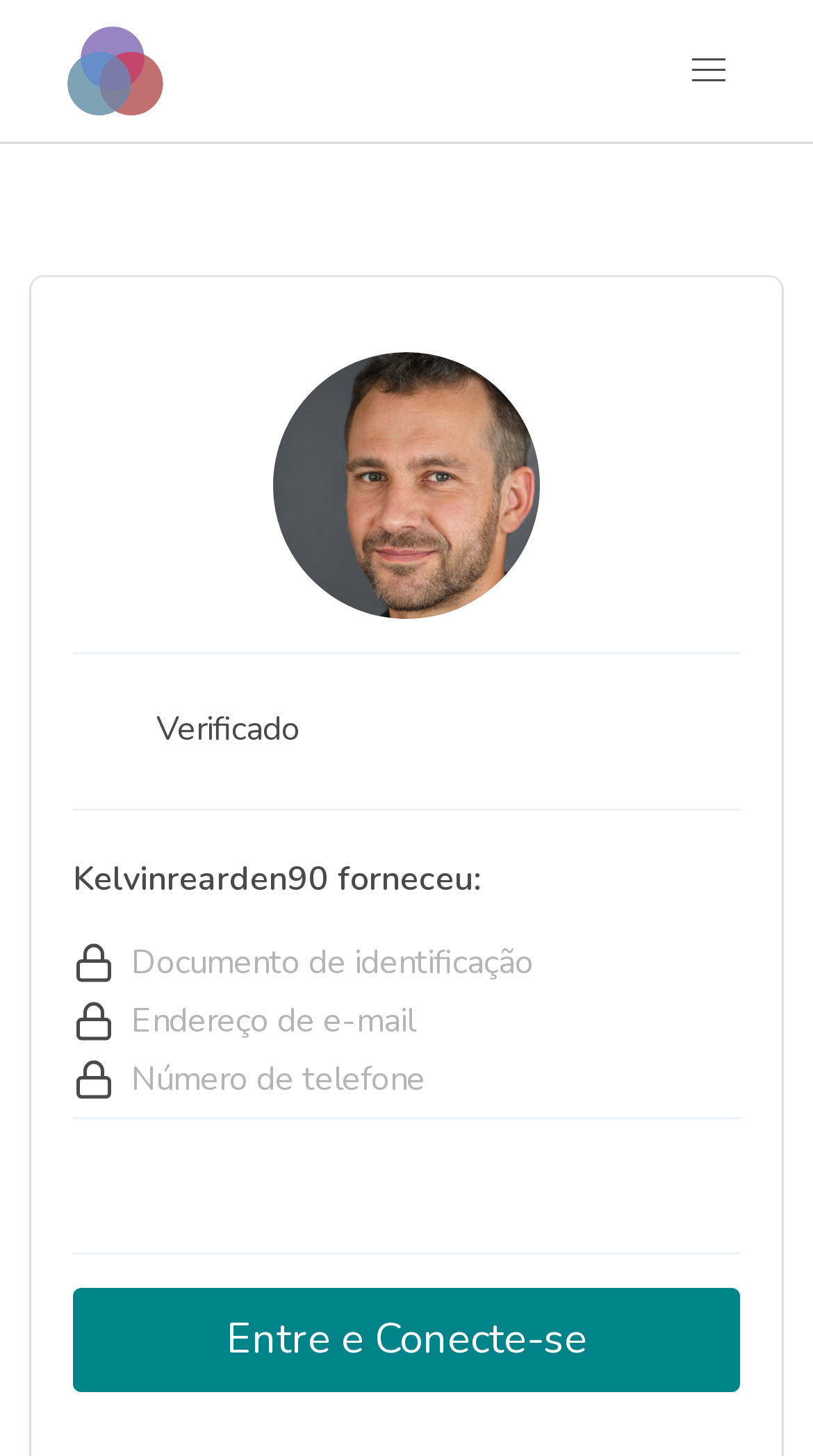What is the type of image at the top?
Answer with a single word or phrase, using the screenshot for reference.

figure